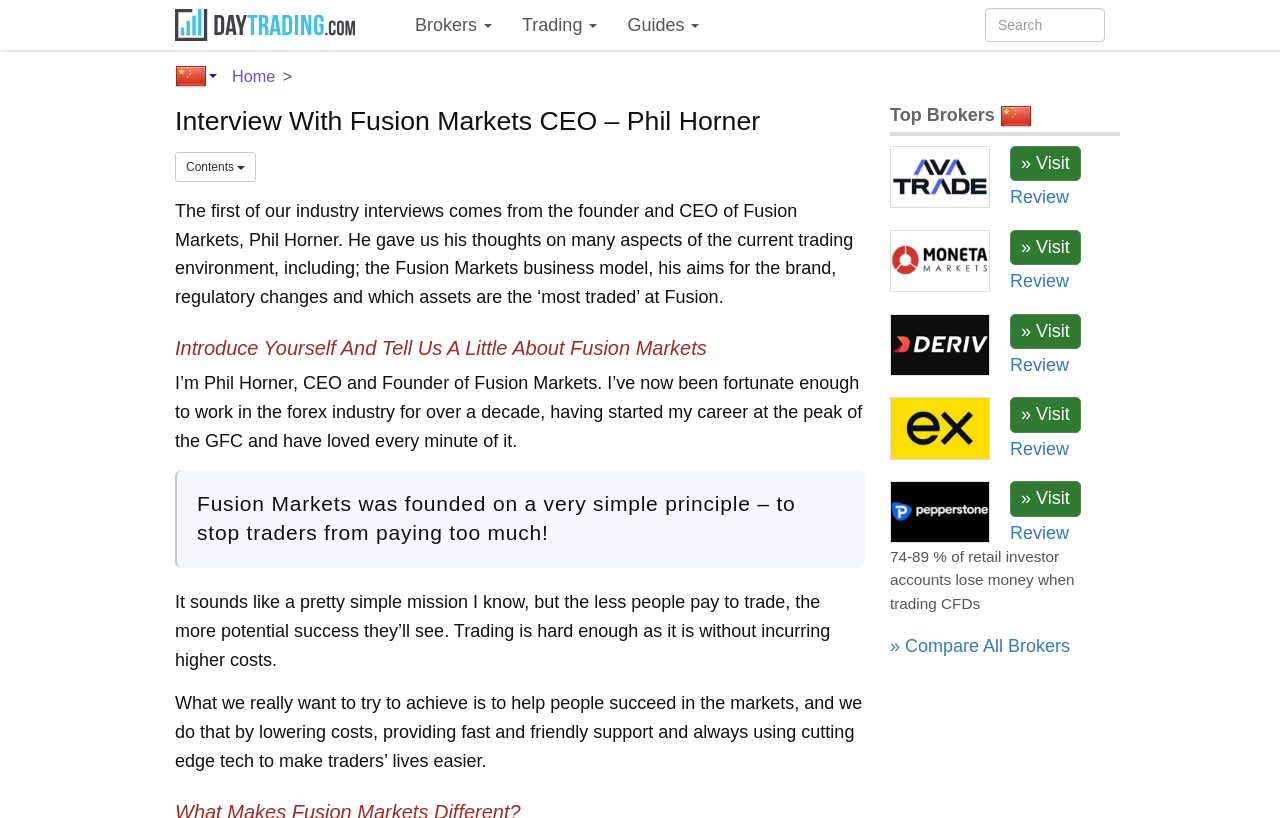Please specify the bounding box coordinates for the clickable region that will help you carry out the instruction: "Search for something".

[0.758, 0.01, 0.875, 0.051]